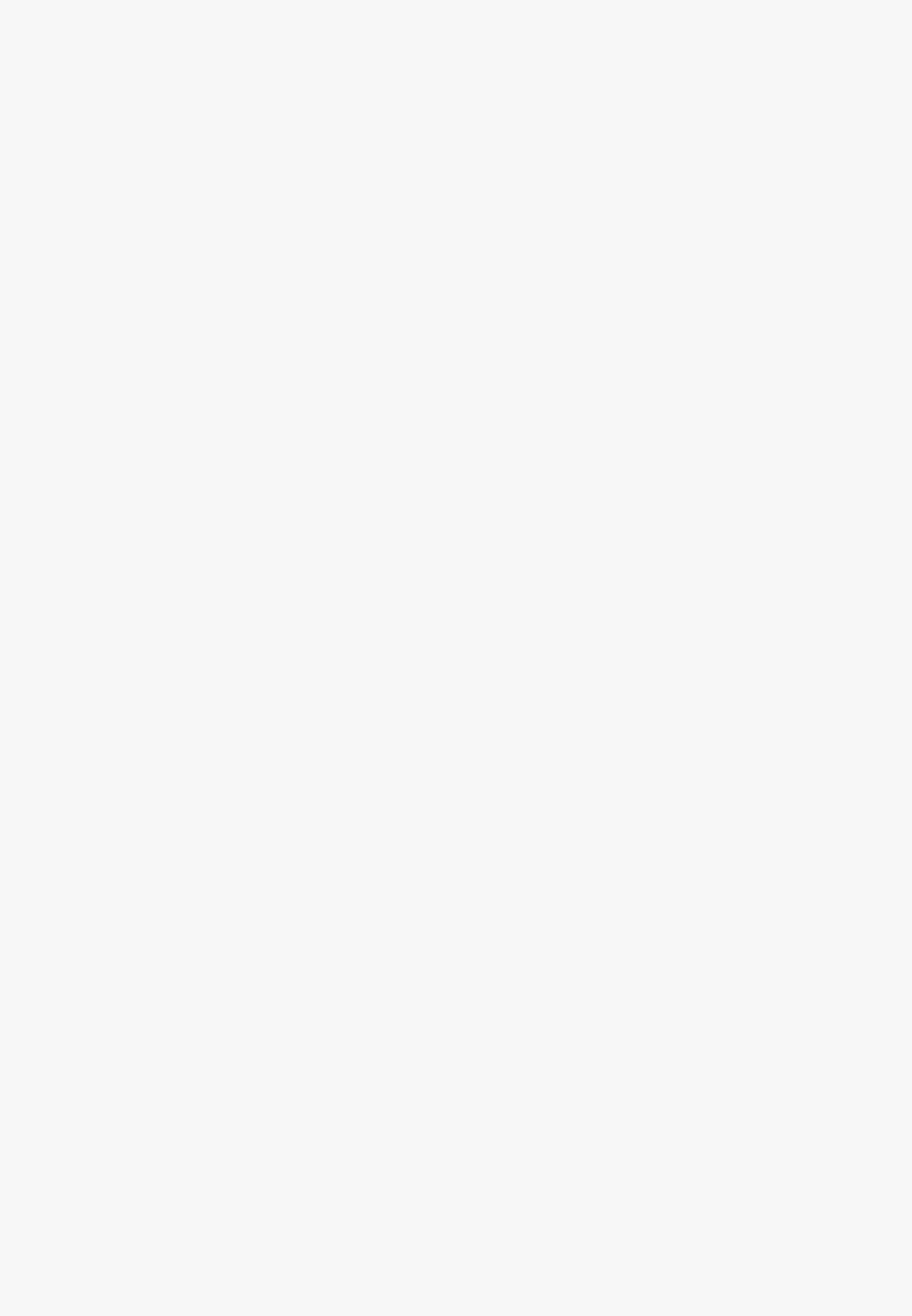Can you find the bounding box coordinates of the area I should click to execute the following instruction: "Expand the 'How is Mutton Biryani prepared?' question"?

[0.105, 0.4, 0.895, 0.481]